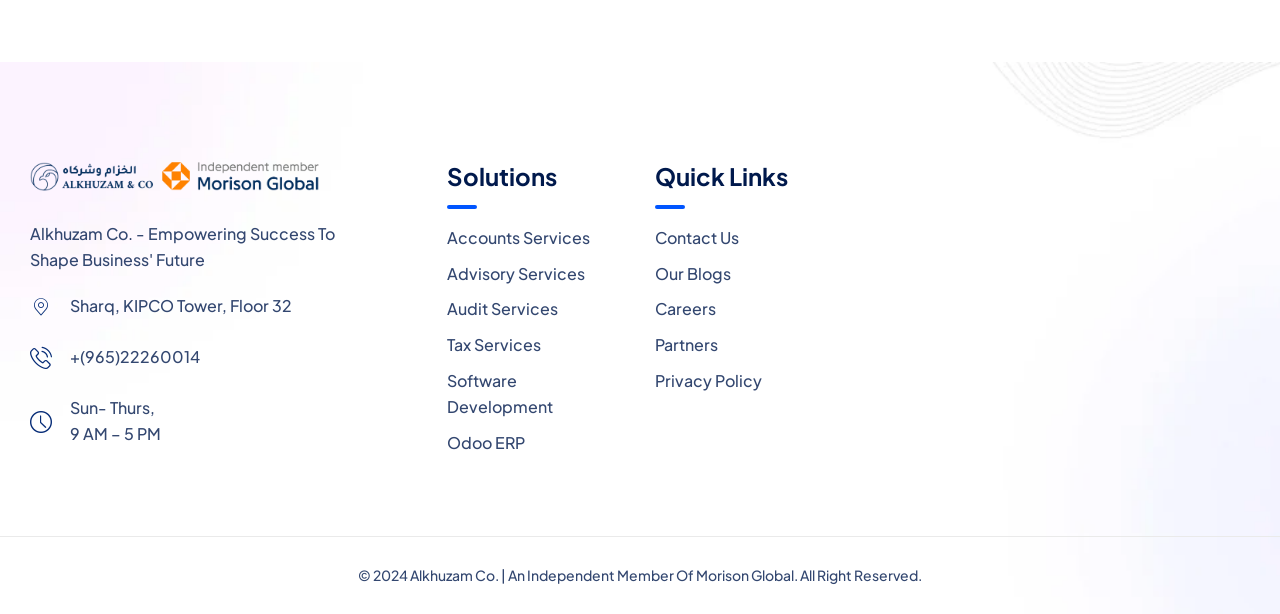Can you provide the bounding box coordinates for the element that should be clicked to implement the instruction: "Go to Contact Us"?

[0.512, 0.369, 0.577, 0.403]